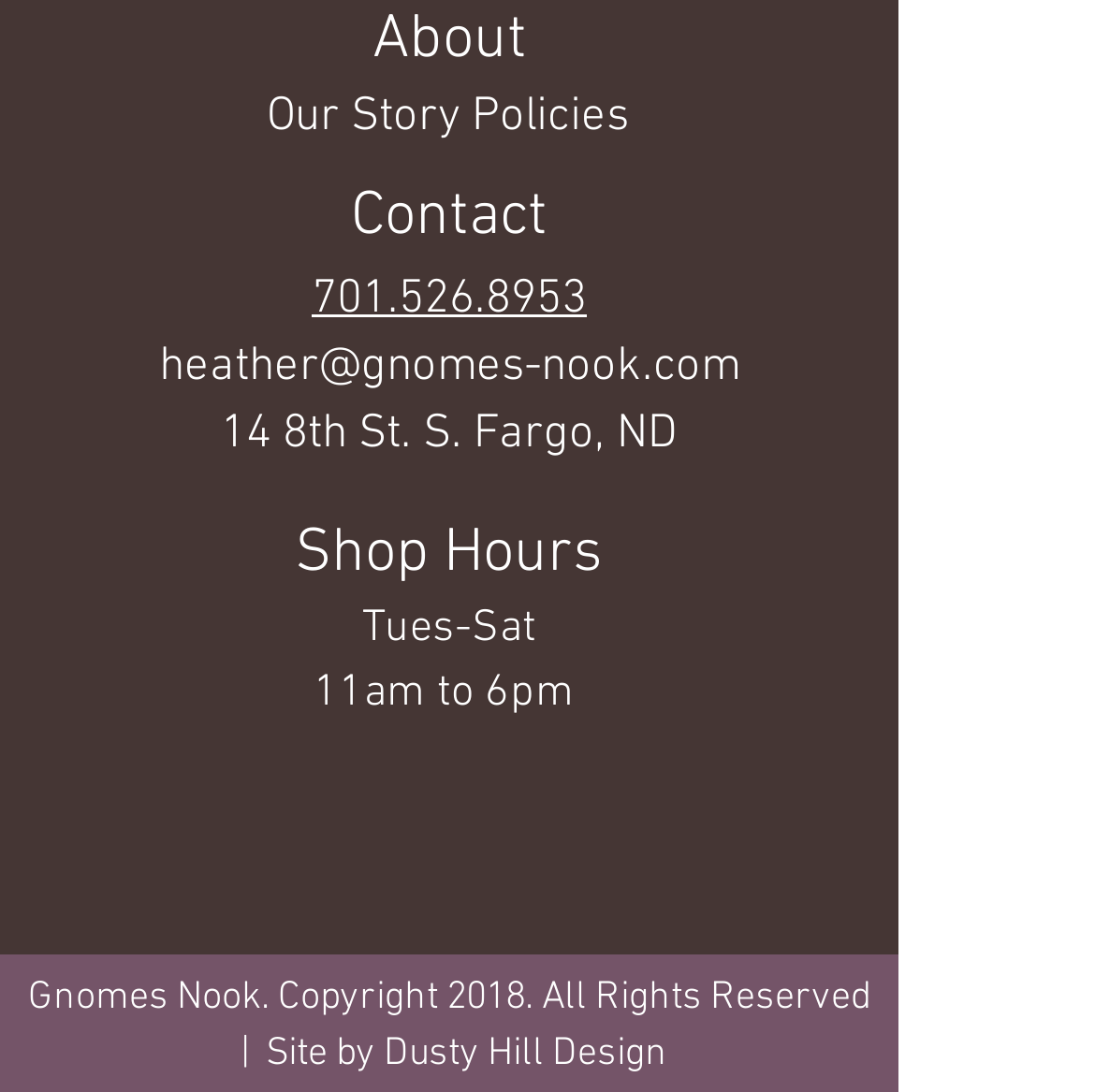Using the description "Our Story", predict the bounding box of the relevant HTML element.

[0.244, 0.082, 0.421, 0.133]